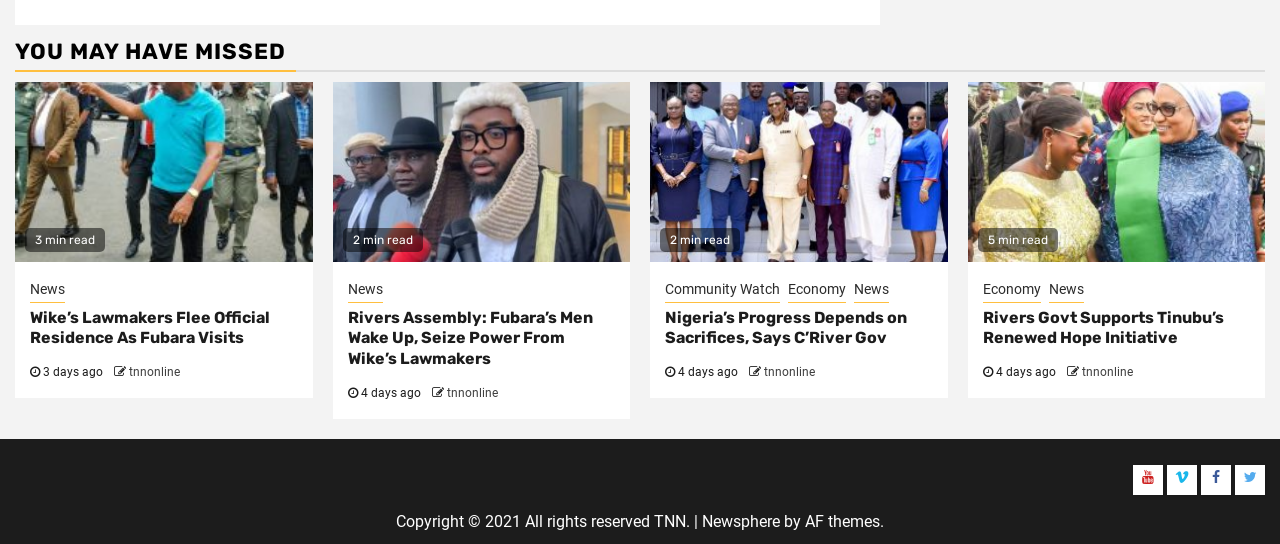Using the information in the image, give a comprehensive answer to the question: 
What is the category of the third news article?

The third news article has a link 'Community Watch' below it, which suggests that it belongs to the 'Community Watch' category.